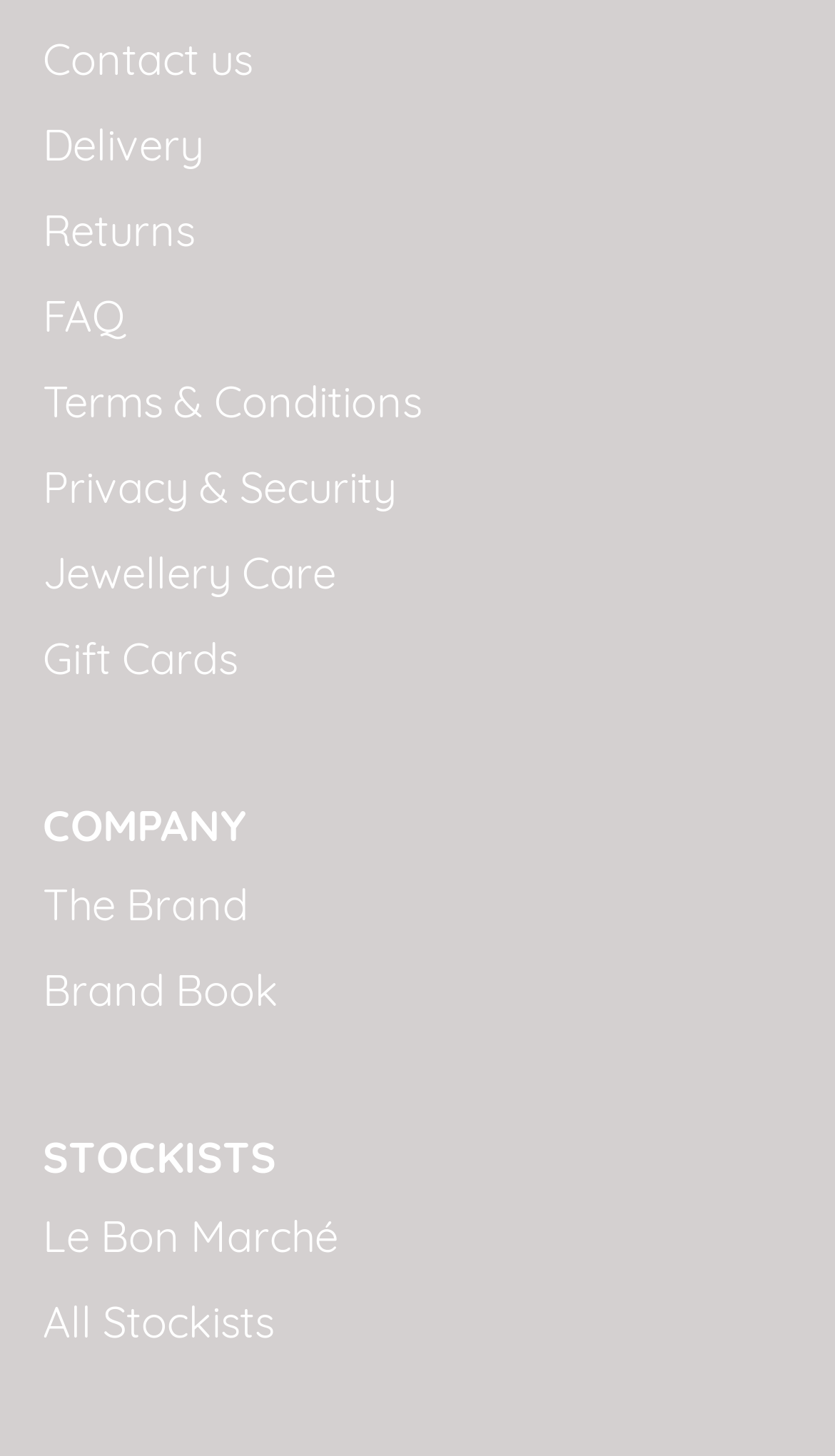Given the element description: "Le Bon Marché", predict the bounding box coordinates of the UI element it refers to, using four float numbers between 0 and 1, i.e., [left, top, right, bottom].

[0.051, 0.831, 0.405, 0.867]